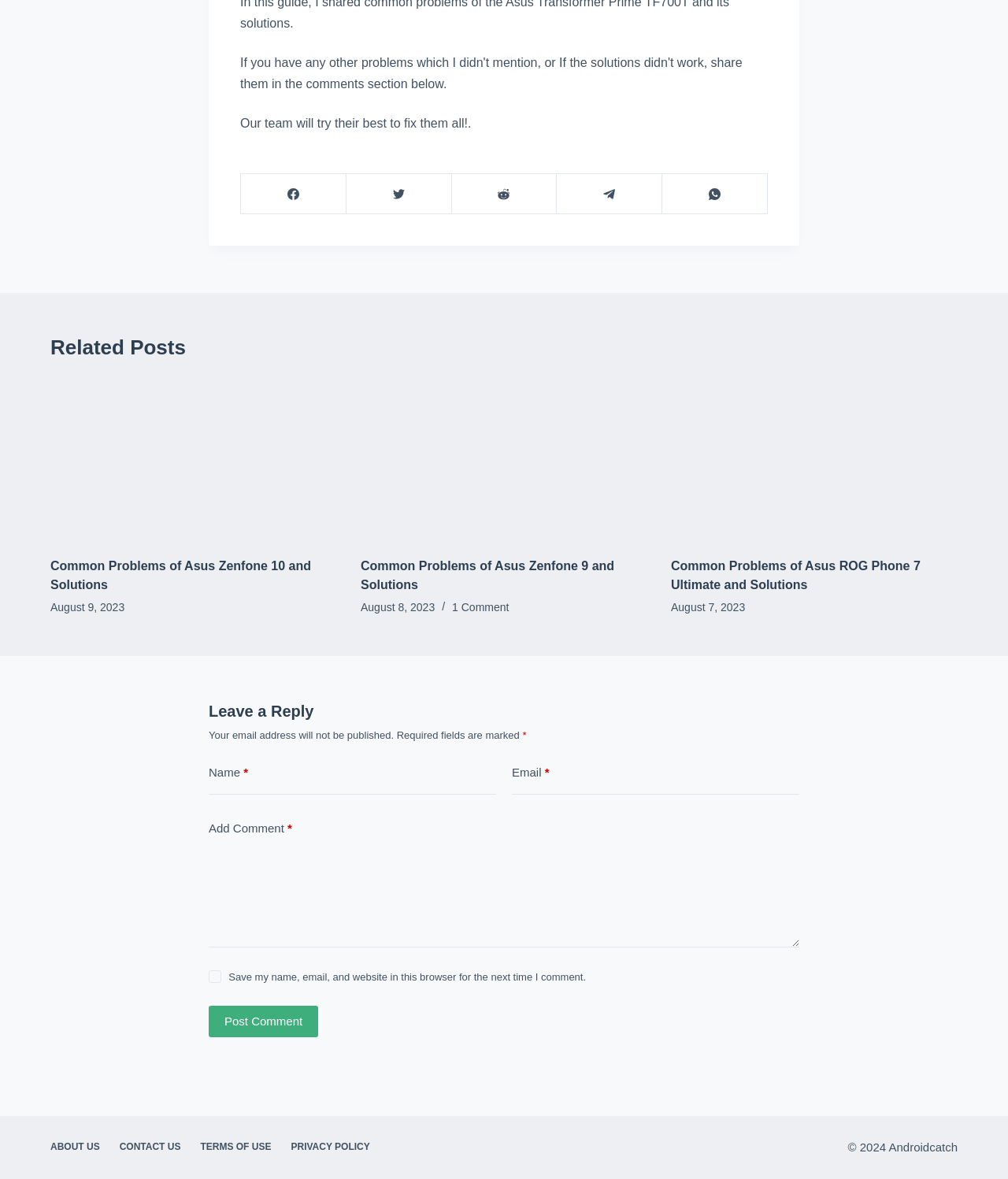Using the webpage screenshot and the element description Terms of Use, determine the bounding box coordinates. Specify the coordinates in the format (top-left x, top-left y, bottom-right x, bottom-right y) with values ranging from 0 to 1.

[0.189, 0.968, 0.279, 0.978]